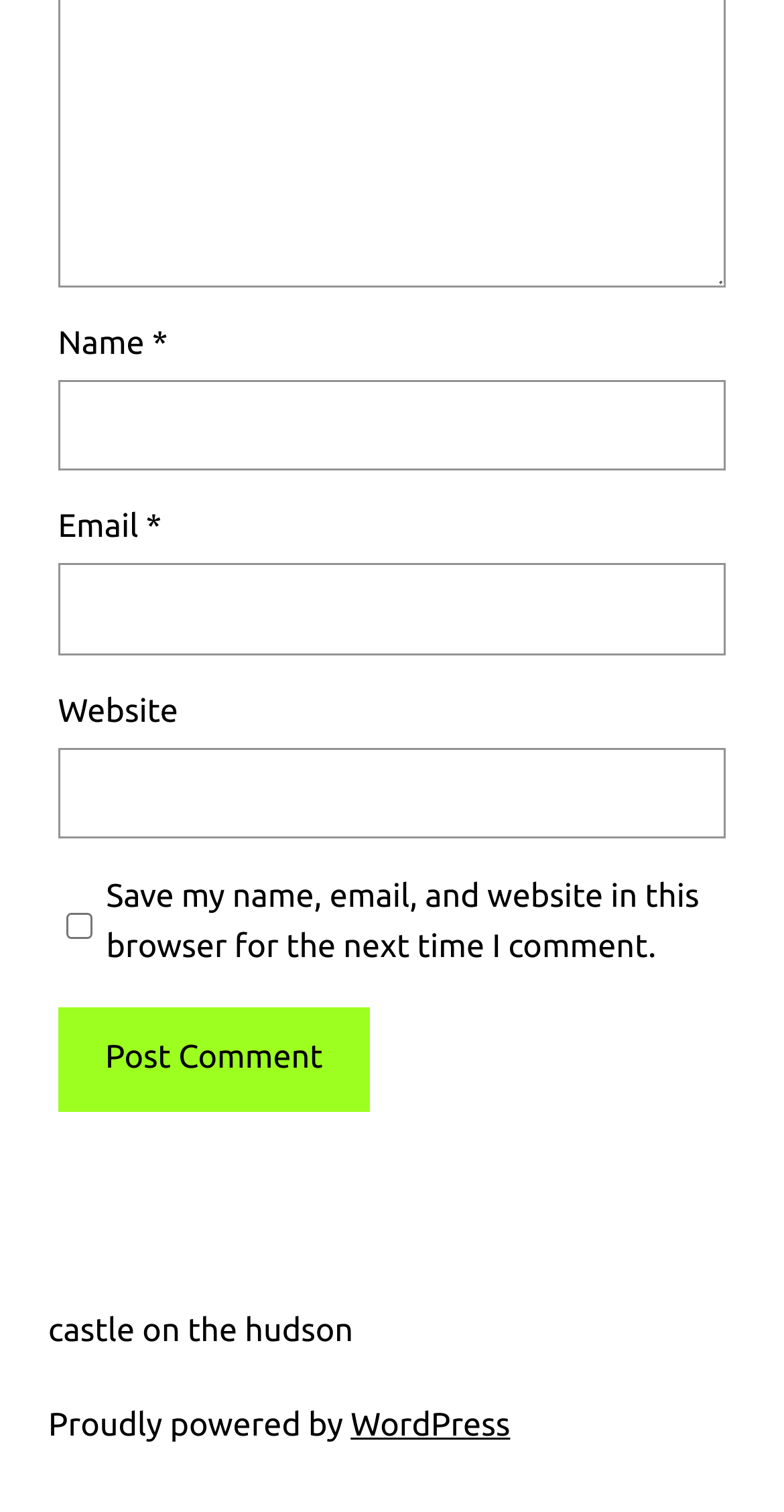What is the text of the button?
Analyze the image and provide a thorough answer to the question.

The button is located at the bottom of the form and has the text 'Post Comment', indicating that it is used to submit the comment.